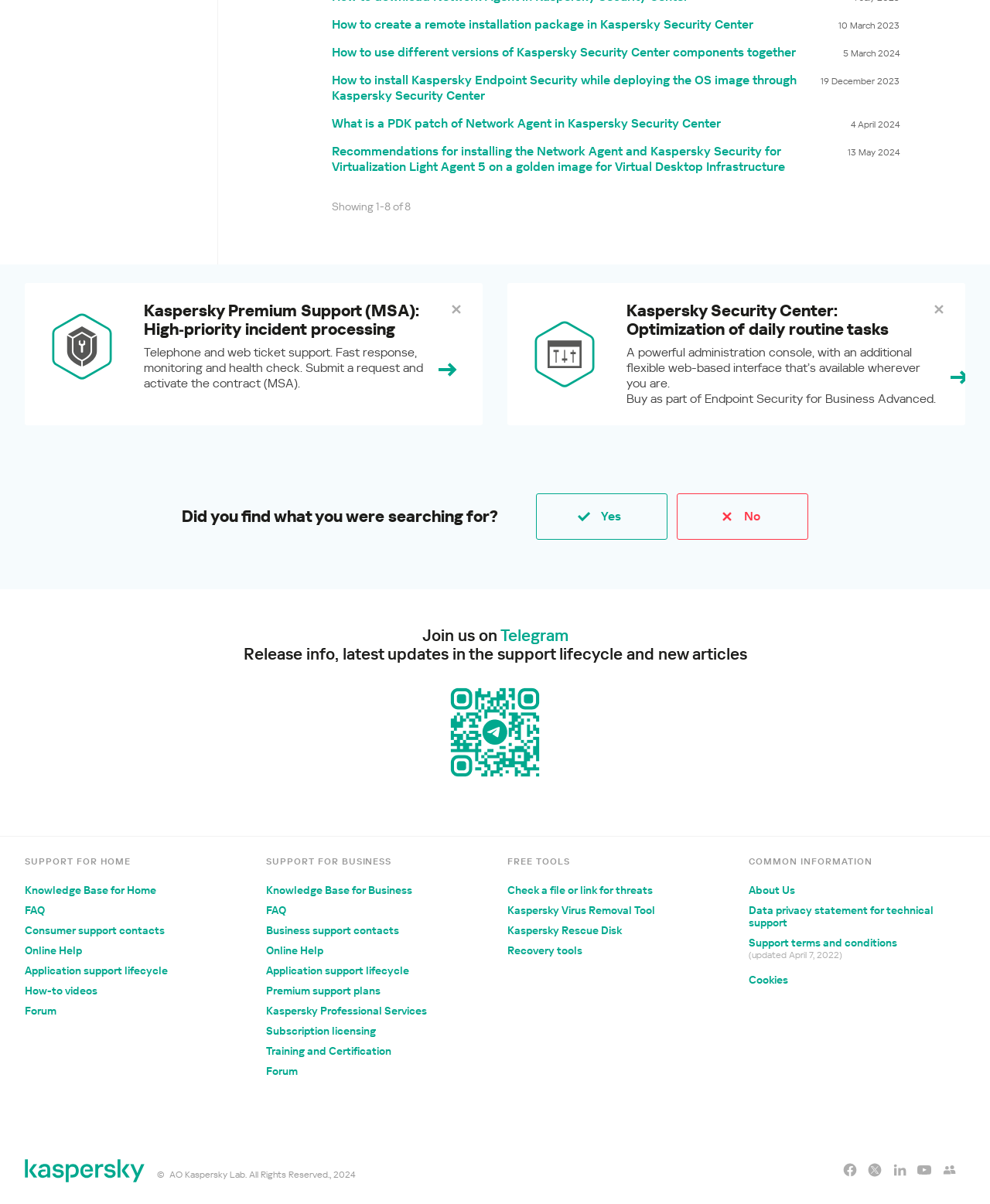Find the bounding box coordinates for the HTML element described as: "Application support lifecycle". The coordinates should consist of four float values between 0 and 1, i.e., [left, top, right, bottom].

[0.269, 0.801, 0.413, 0.811]